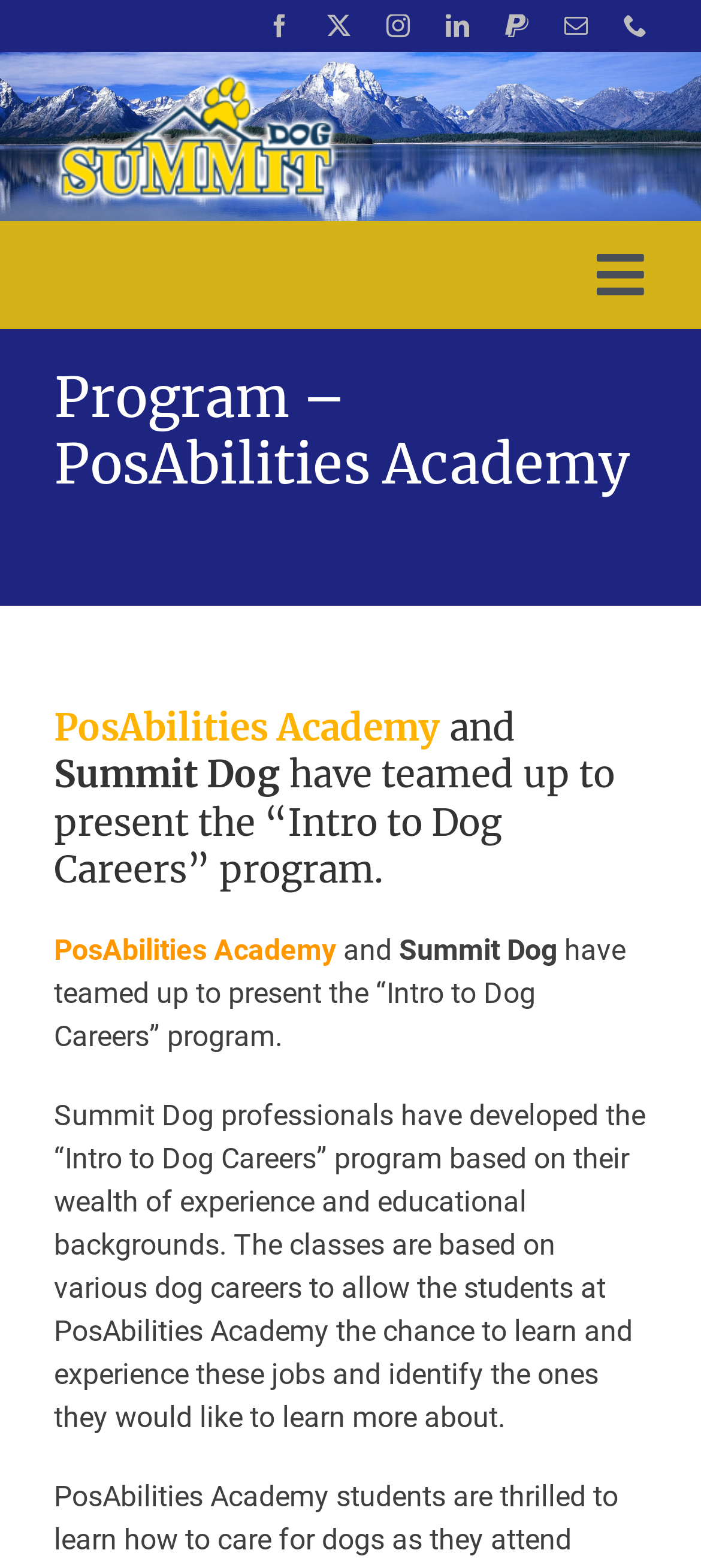Use a single word or phrase to answer the question: How many social media links are available at the top of the webpage?

5